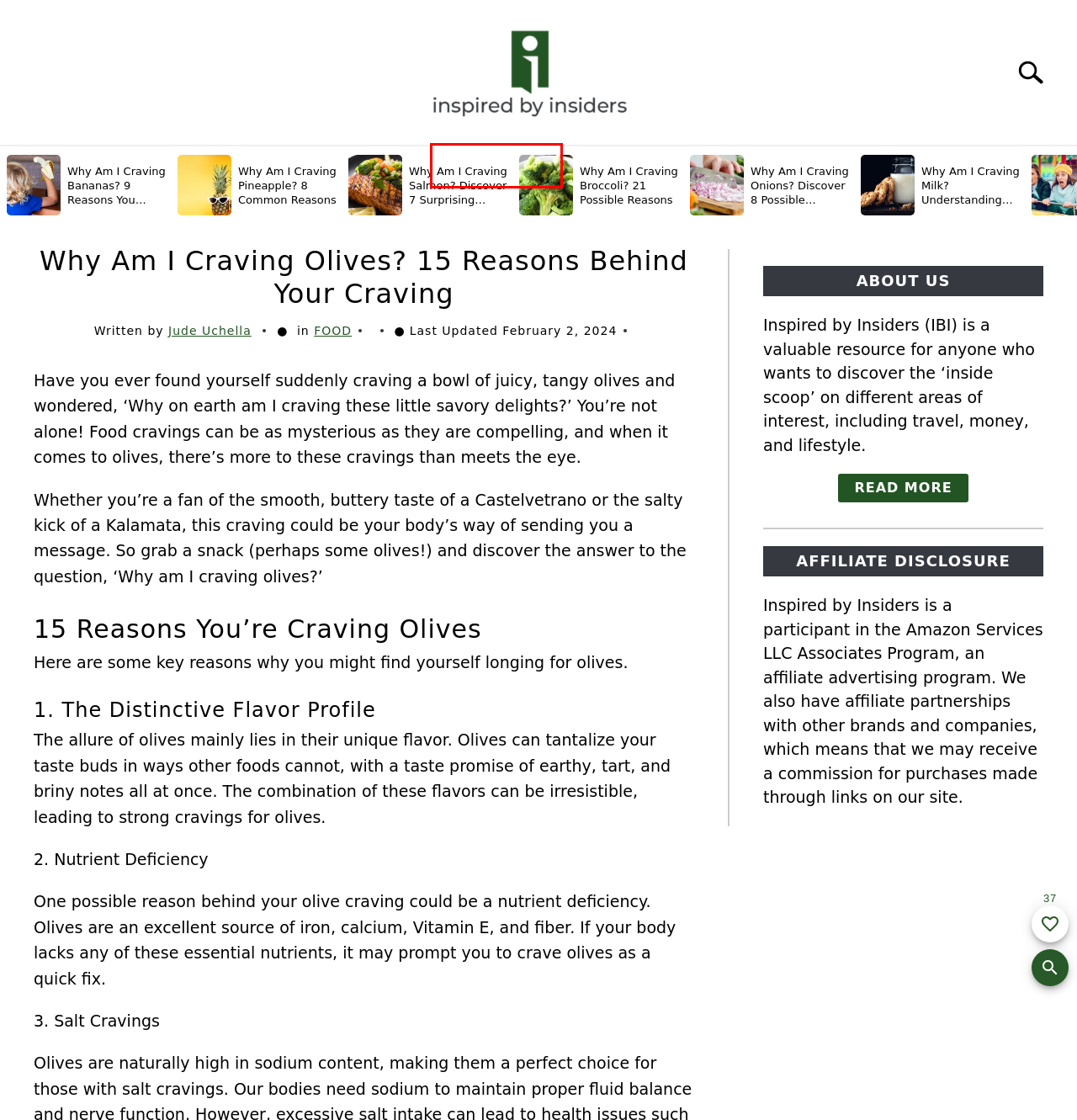You are looking at a webpage screenshot with a red bounding box around an element. Pick the description that best matches the new webpage after interacting with the element in the red bounding box. The possible descriptions are:
A. MONEY - Inspired by Insiders
B. MOVIES & TV - Inspired by Insiders
C. DISCOVER - Inspired by Insiders
D. AFRICA - Inspired by Insiders
E. SMART LIFE - Inspired by Insiders
F. Jude Uchella - Inspired by Insiders
G. Disclaimer - Inspired by Insiders
H. TRAVEL - Inspired by Insiders

E